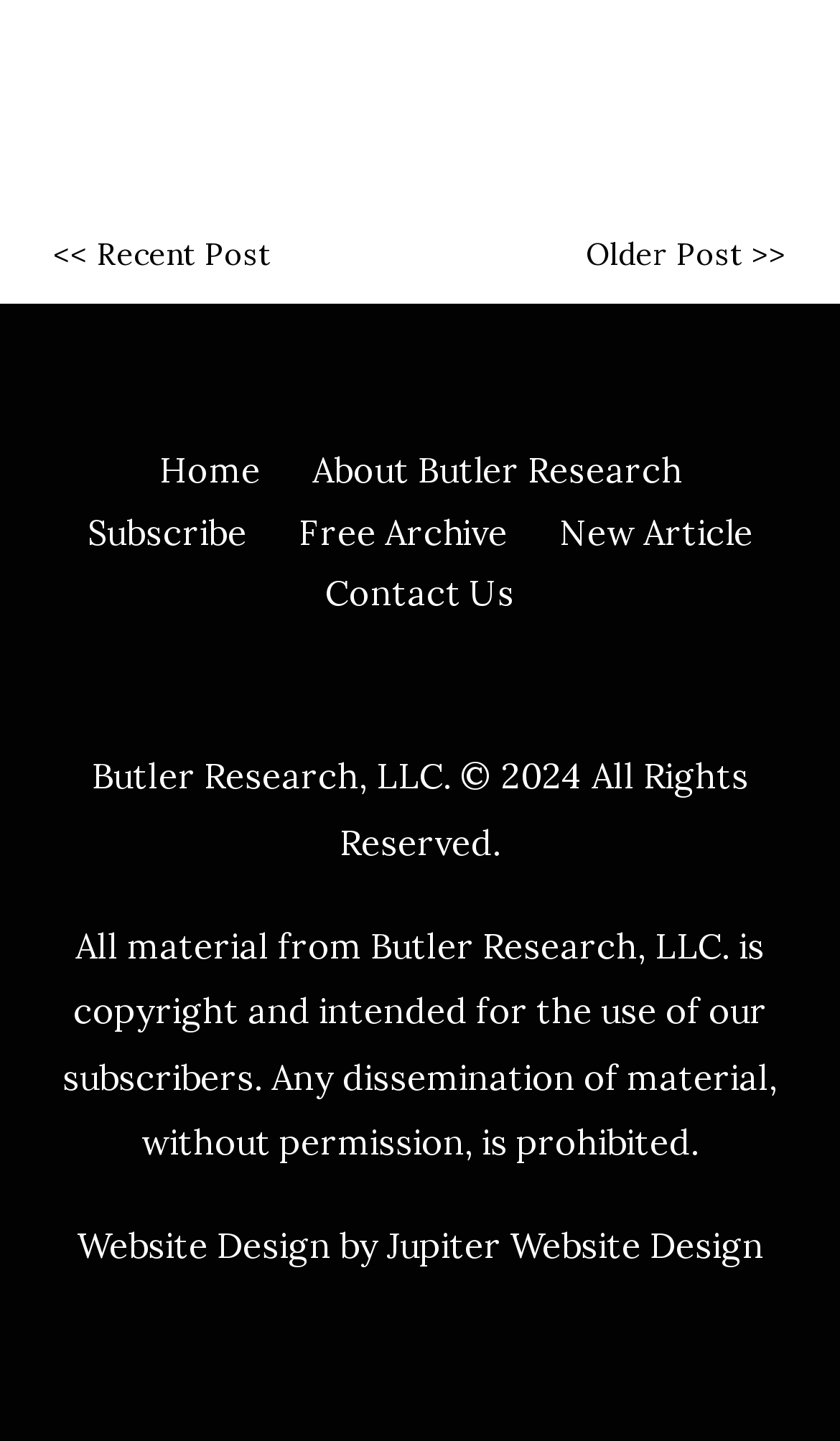Specify the bounding box coordinates of the area to click in order to execute this command: 'go to home page'. The coordinates should consist of four float numbers ranging from 0 to 1, and should be formatted as [left, top, right, bottom].

[0.19, 0.311, 0.31, 0.341]